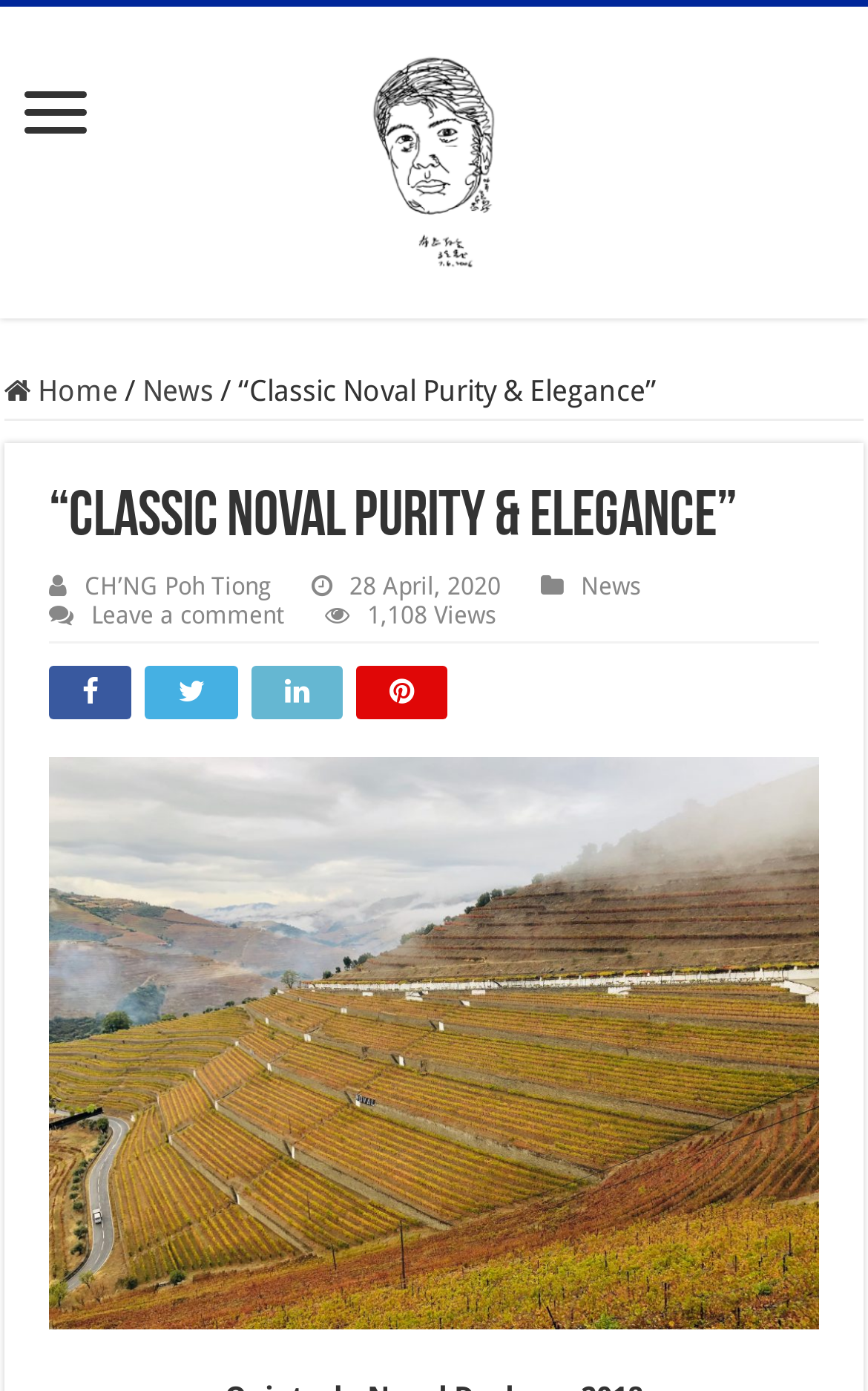Determine the bounding box coordinates for the element that should be clicked to follow this instruction: "Share the article on social media". The coordinates should be given as four float numbers between 0 and 1, in the format [left, top, right, bottom].

[0.056, 0.479, 0.151, 0.517]